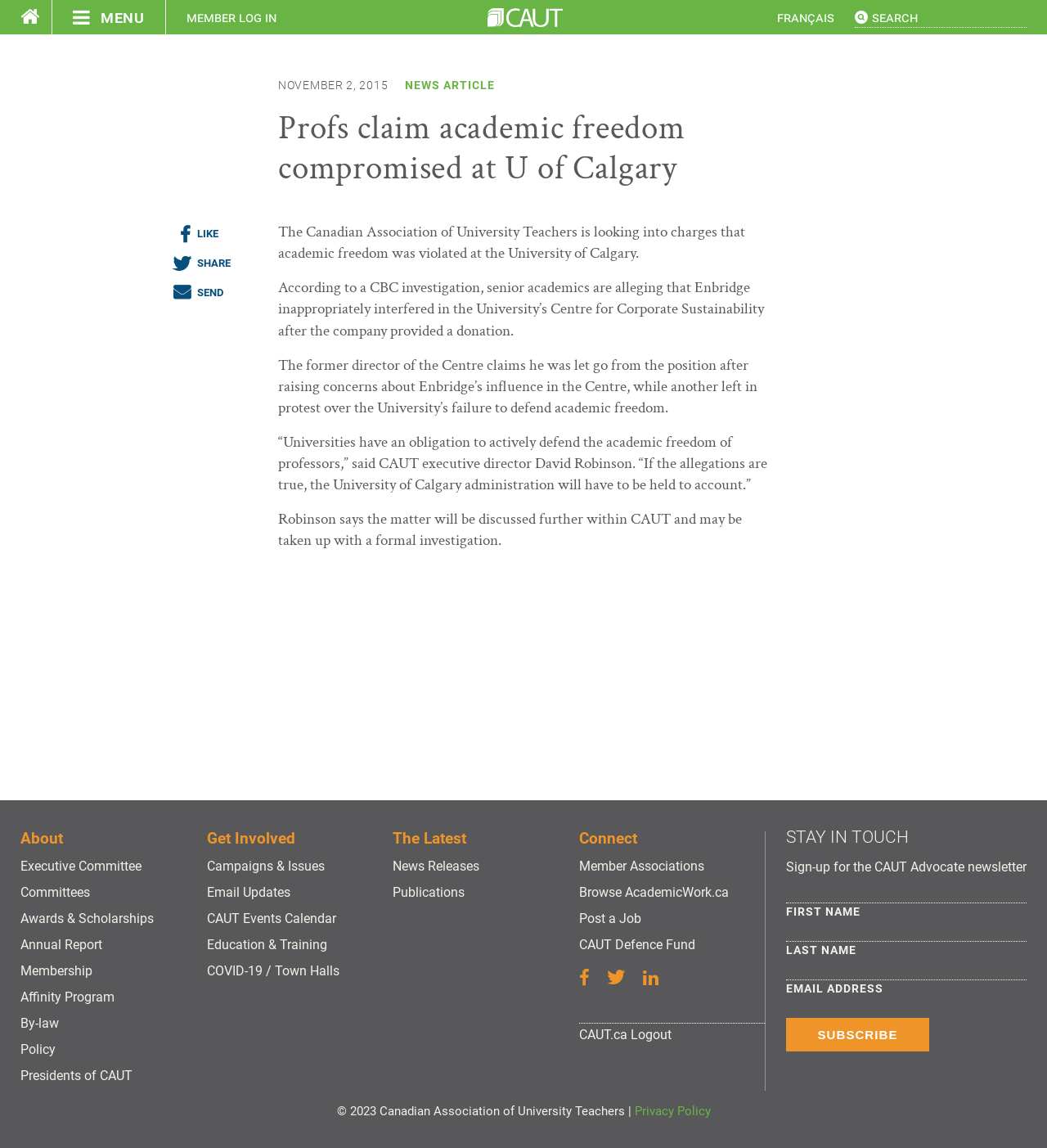Please examine the image and answer the question with a detailed explanation:
What is the date of the news article?

The date of the news article can be found in the main content section of the webpage, where it is written as 'NOVEMBER 2, 2015'.